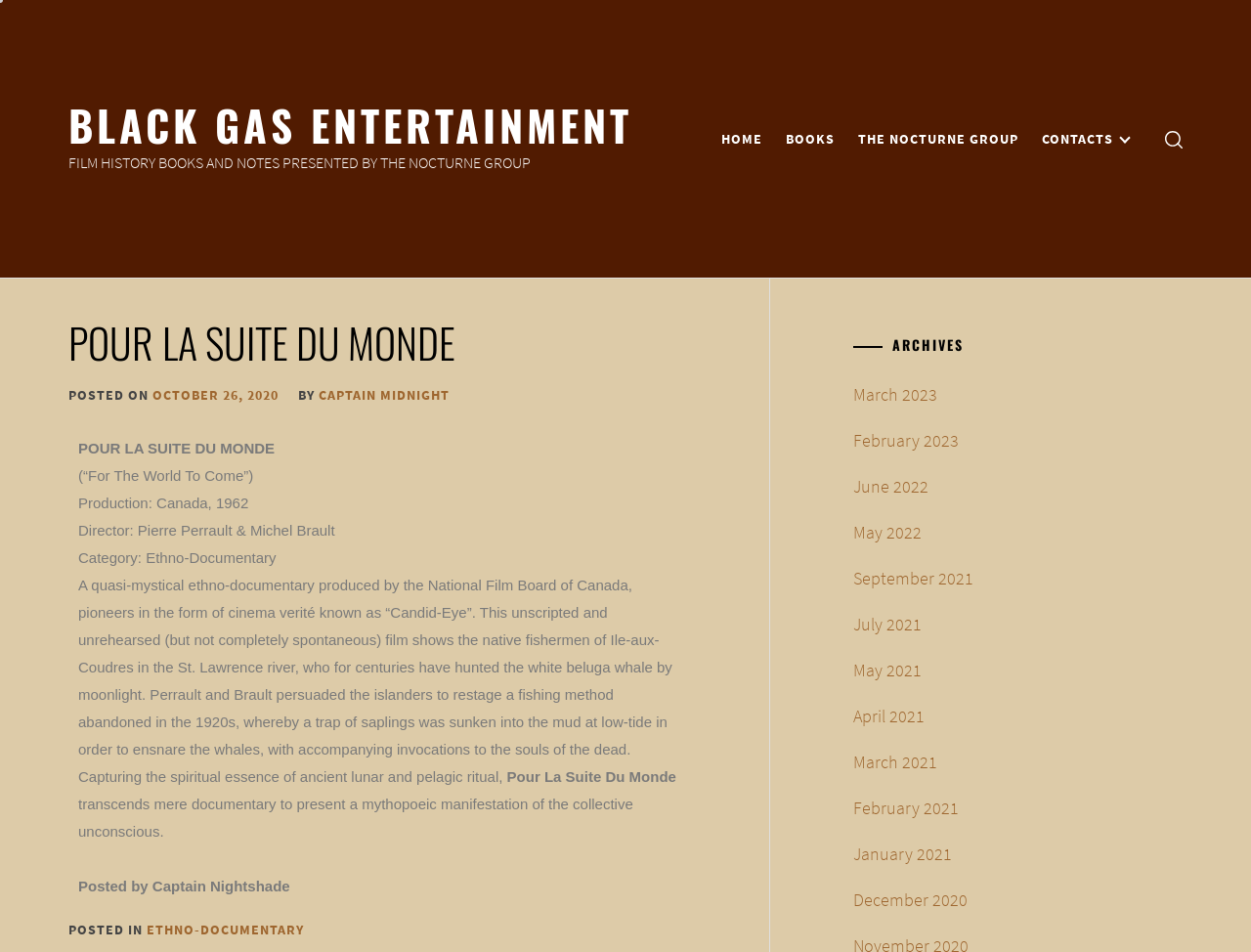Generate an in-depth caption that captures all aspects of the webpage.

This webpage is about a film titled "POUR LA SUITE DU MONDE" ("For The World To Come"), a Canadian ethno-documentary from 1962 directed by Pierre Perrault and Michel Brault. 

At the top left of the page, there is a link to "BLACK GAS ENTERTAINMENT" and a static text "FILM HISTORY BOOKS AND NOTES PRESENTED BY THE NOCTURNE GROUP". 

To the right of these elements, there are five links: "HOME", "BOOKS", "THE NOCTURNE GROUP", "CONTACTS", and a search button. 

Below these top elements, there is a header section with the film title, "POUR LA SUITE DU MONDE", and some metadata, including the posting date "OCTOBER 26, 2020" and the author "CAPTAIN MIDNIGHT". 

The main content of the page is a descriptive text about the film, which is a quasi-mystical ethno-documentary that shows the native fishermen of Ile-aux-Coudres in the St. Lawrence river hunting the white beluga whale by moonlight. 

At the bottom of the page, there is a footer section with a link to the category "ETHNO-DOCUMENTARY" and a section titled "ARCHIVES" with links to various months from 2021 to 2023.